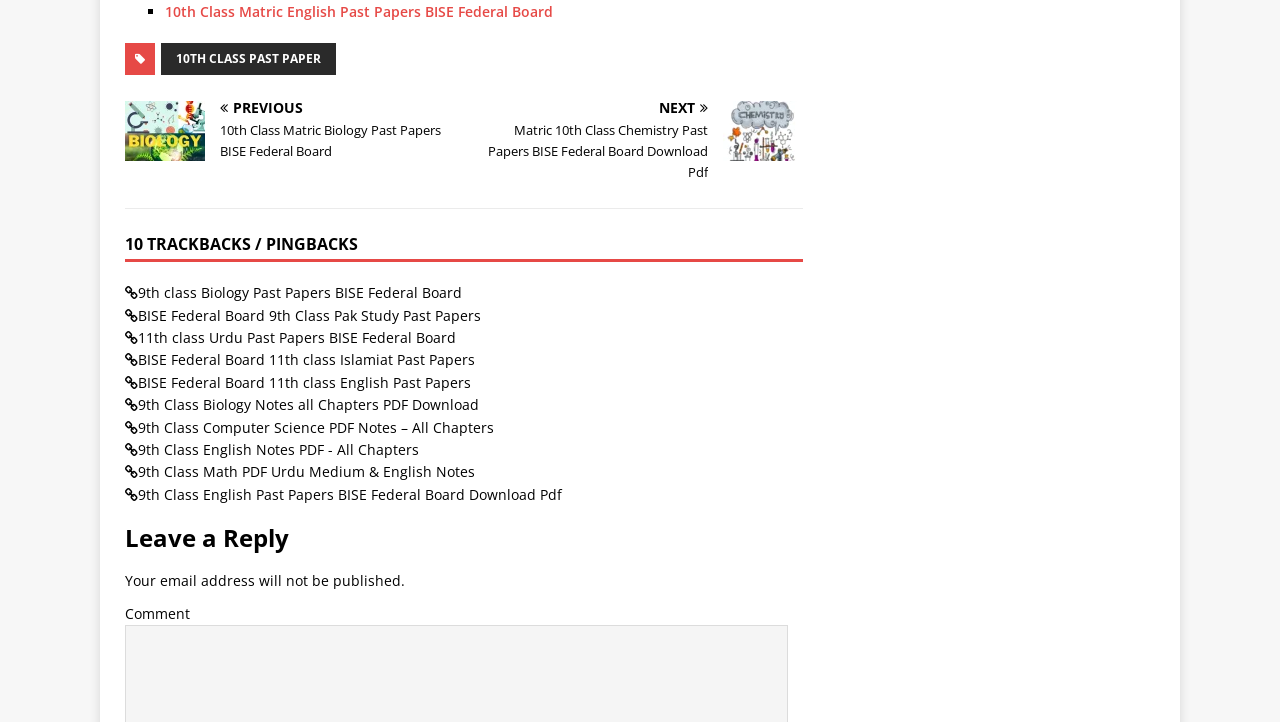What is the purpose of the section below the heading 'Leave a Reply'?
Could you answer the question in a detailed manner, providing as much information as possible?

The answer can be found by looking at the heading 'Leave a Reply' and the static text 'Comment' below it, indicating that the purpose of this section is to allow users to leave a comment or reply.